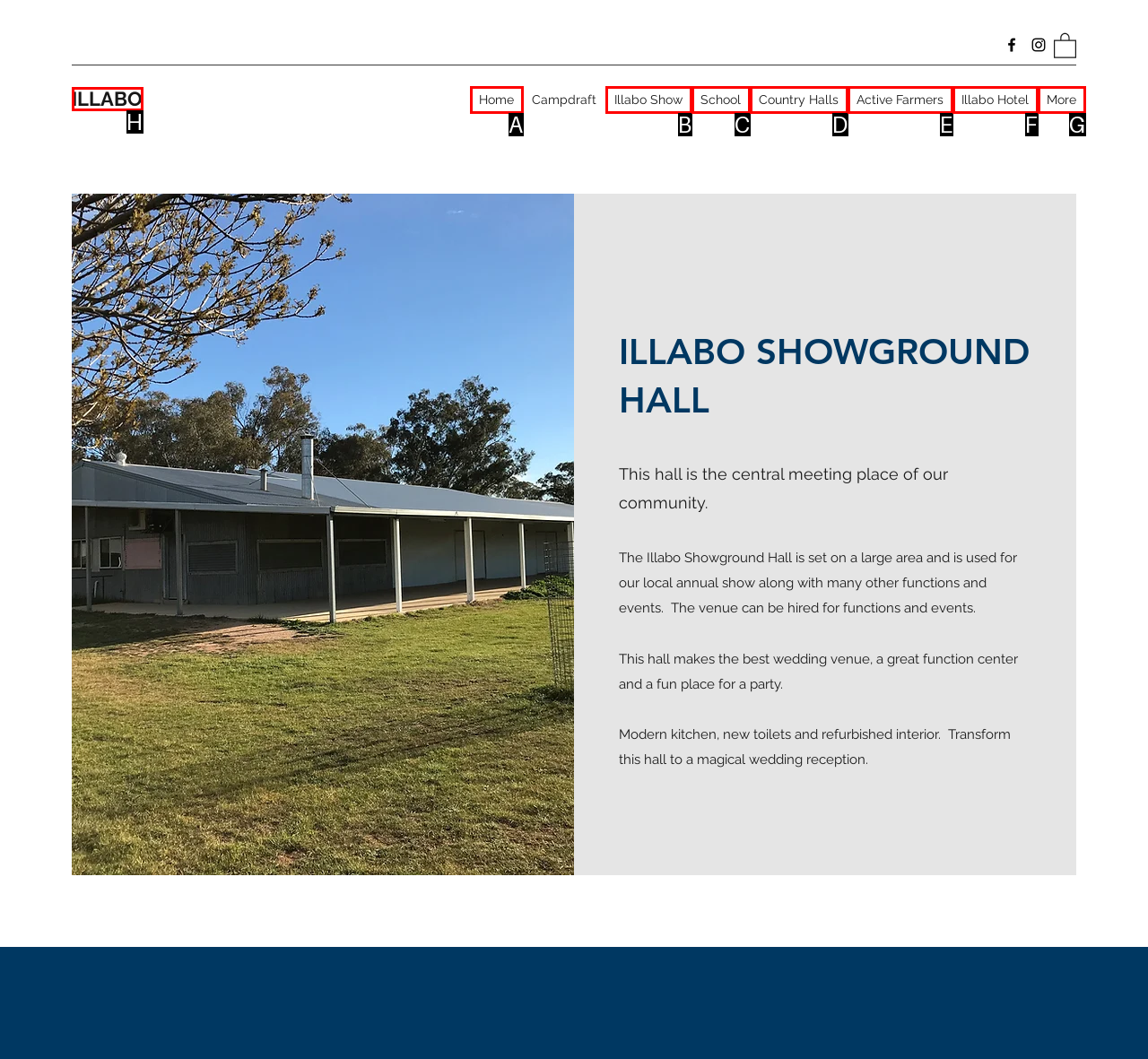Select the option that corresponds to the description: Illabo Show
Respond with the letter of the matching choice from the options provided.

B